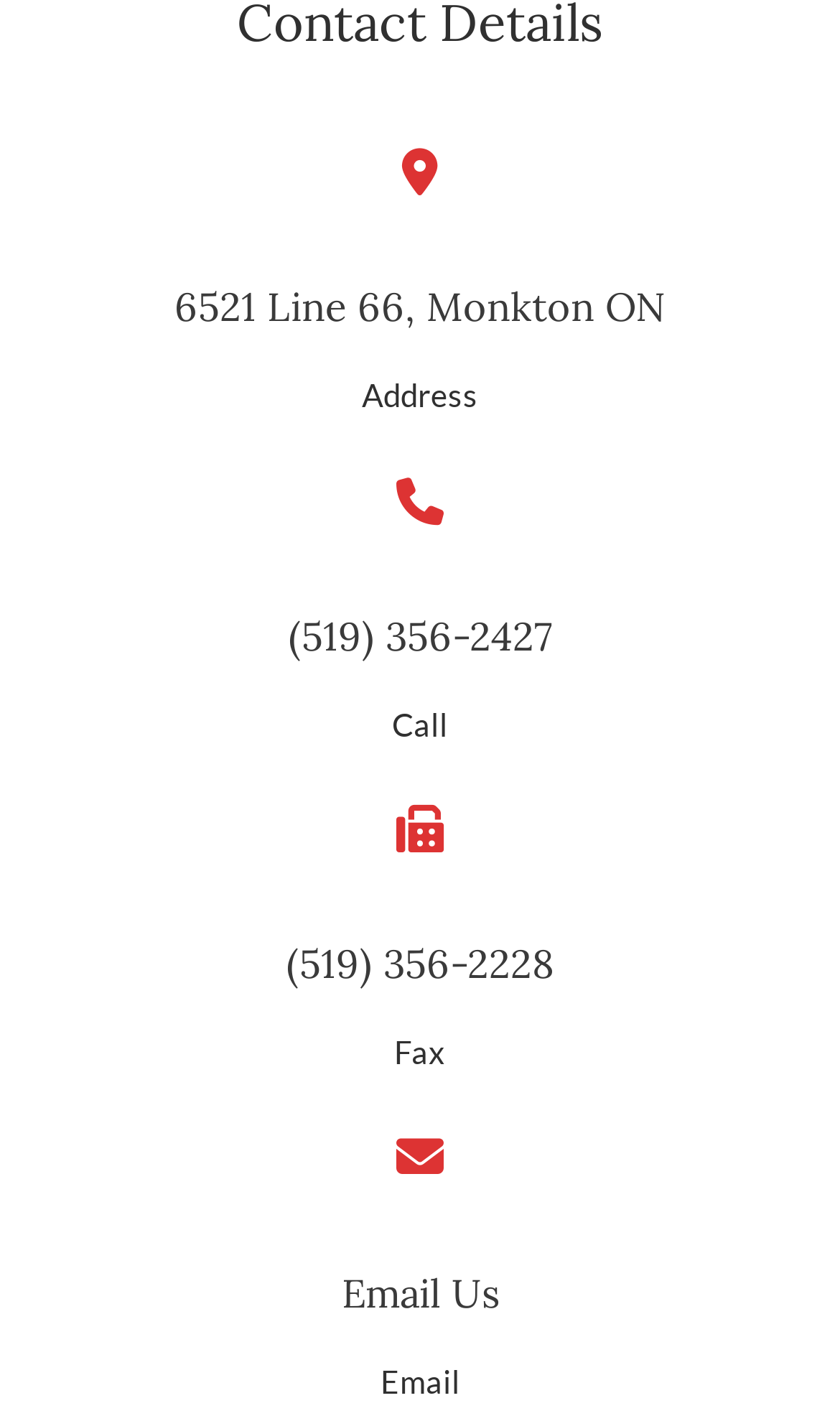Find the bounding box coordinates for the area you need to click to carry out the instruction: "Click on Reconstructive Surgery". The coordinates should be four float numbers between 0 and 1, indicated as [left, top, right, bottom].

None